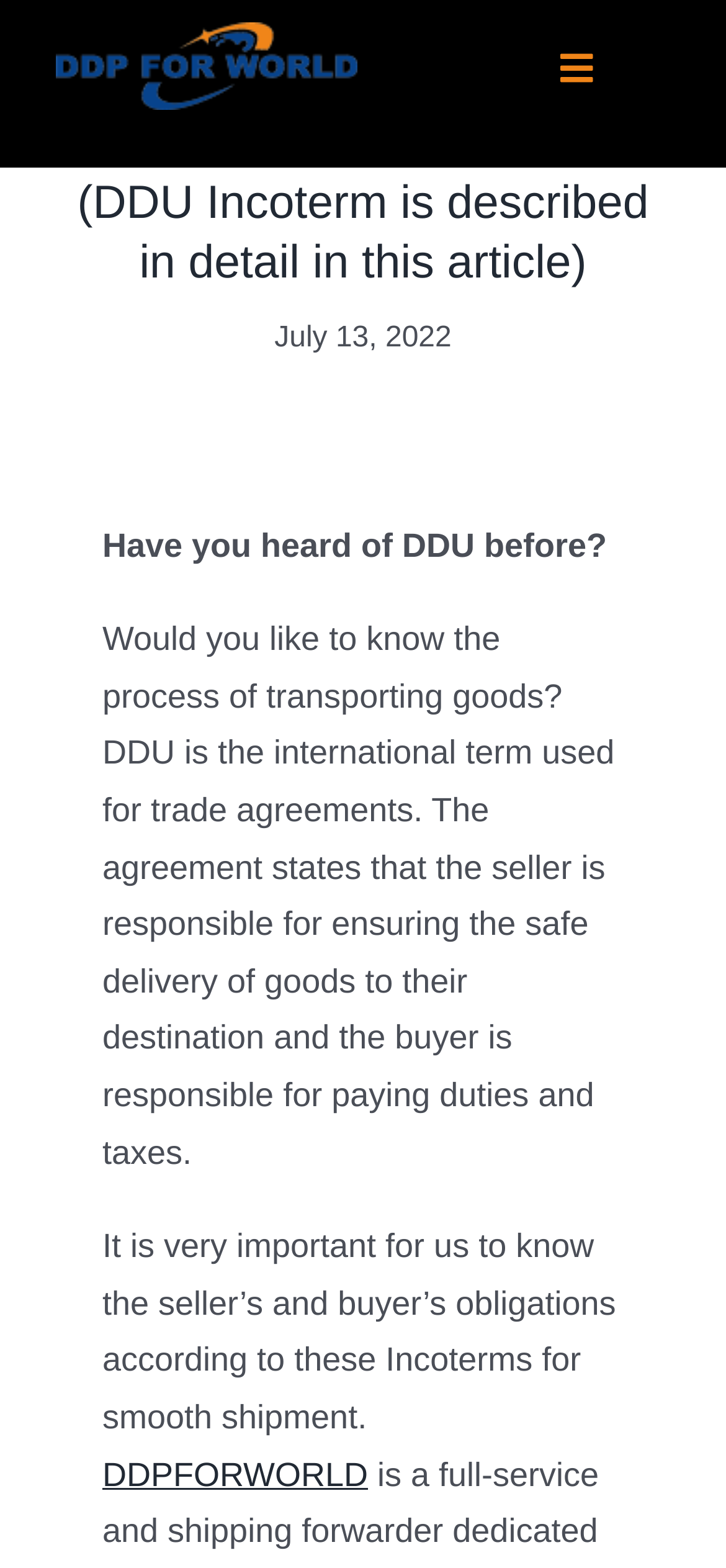Answer the question with a brief word or phrase:
What is the purpose of knowing the seller's and buyer's obligations?

For smooth shipment